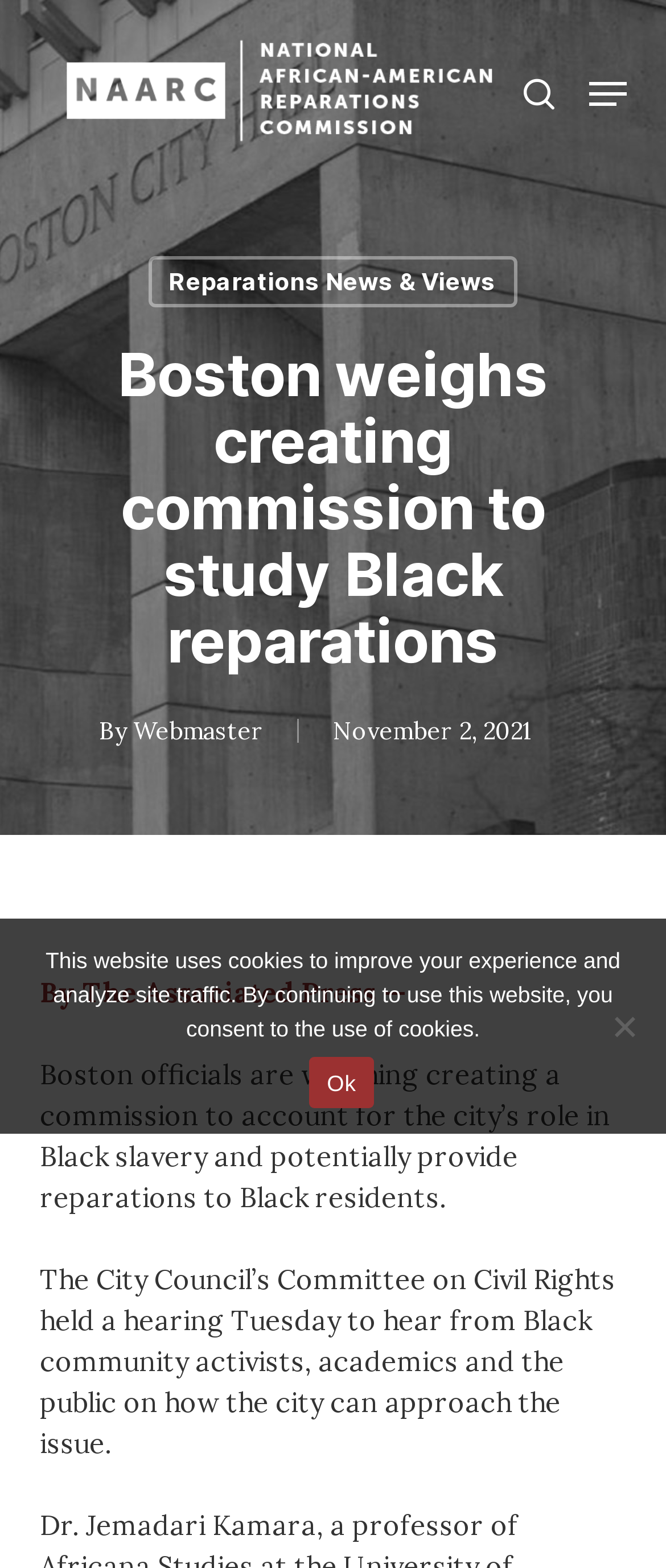Identify and provide the main heading of the webpage.

Boston weighs creating commission to study Black reparations